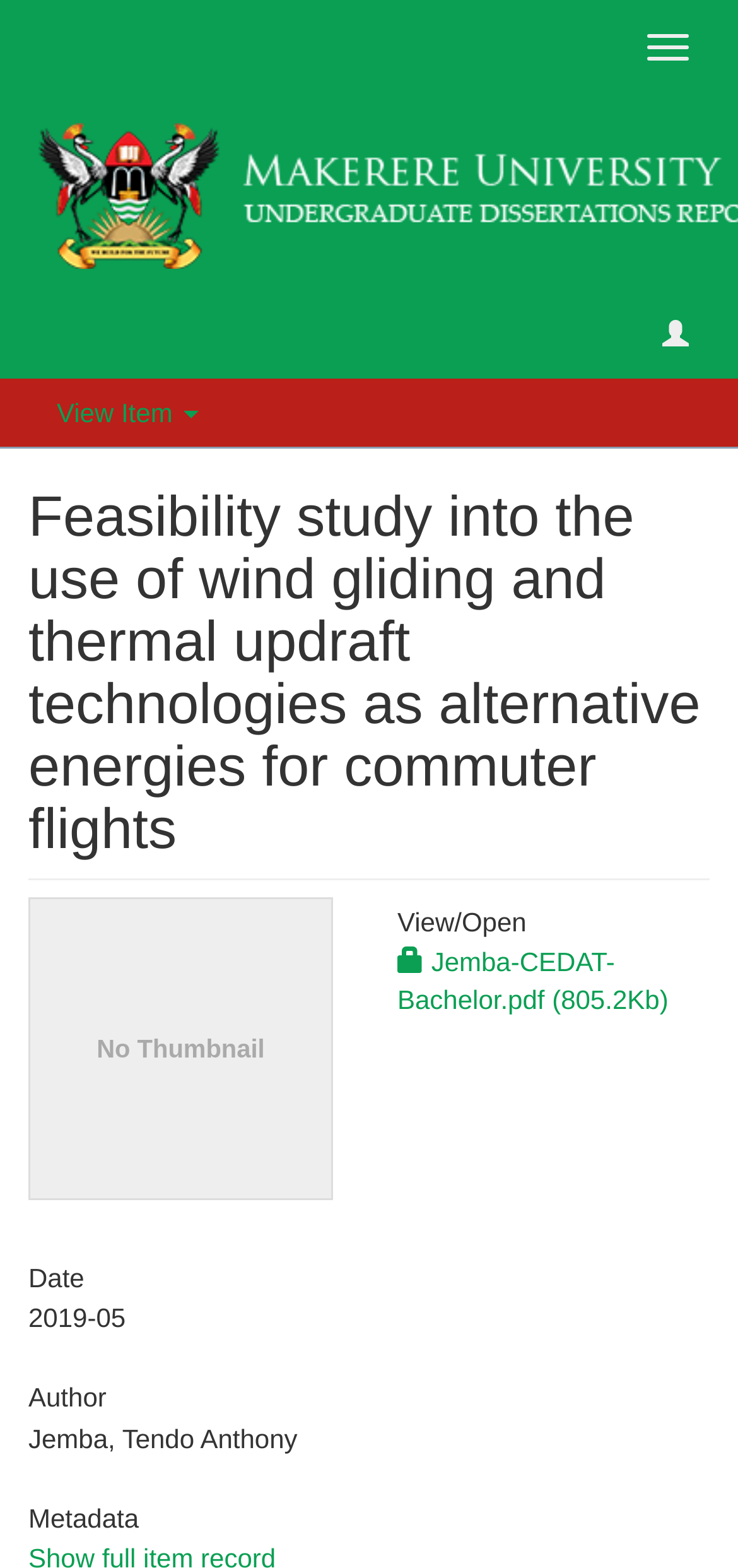Who is the author of the document?
Examine the screenshot and reply with a single word or phrase.

Jemba, Tendo Anthony